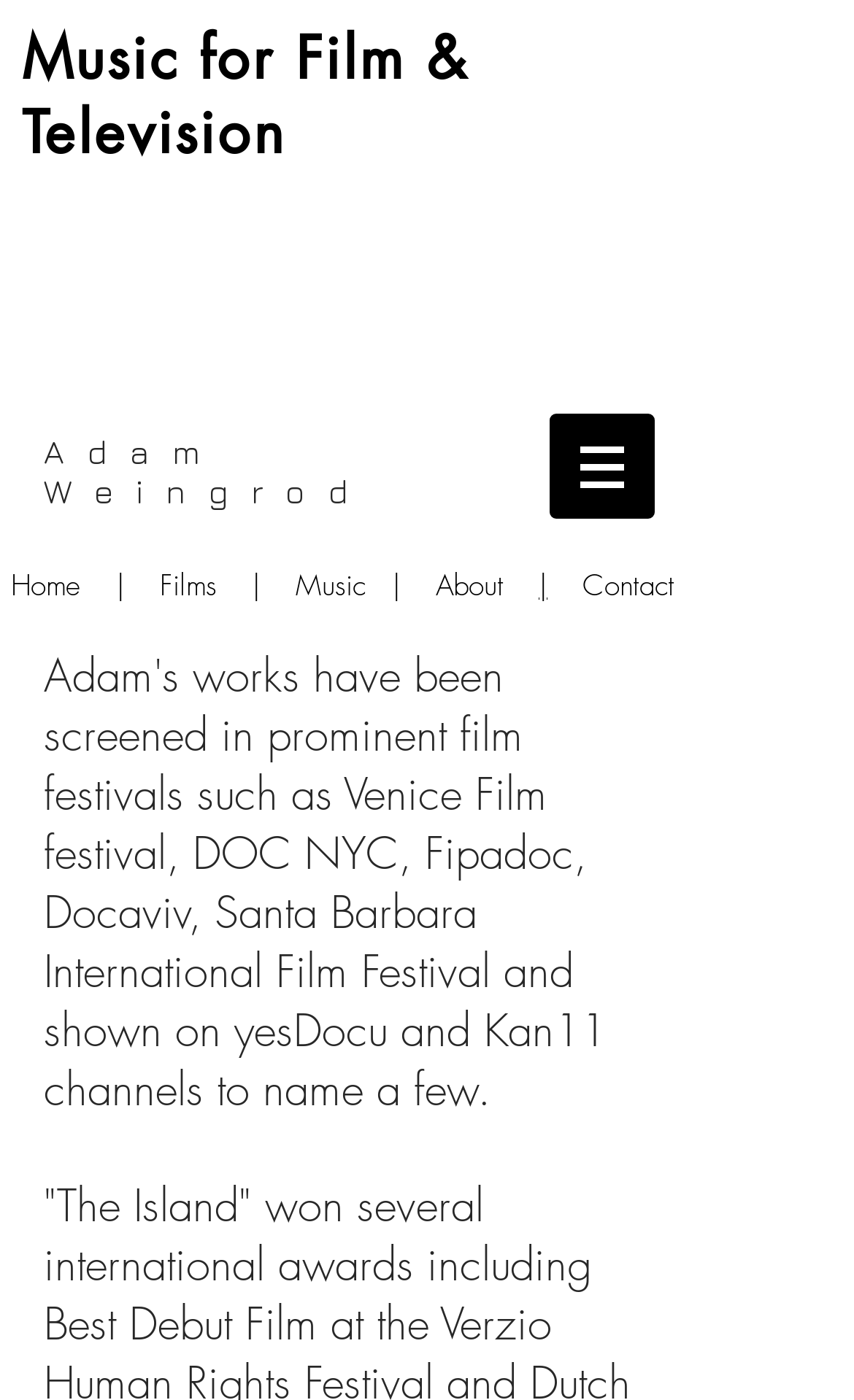Please determine the bounding box coordinates of the element to click in order to execute the following instruction: "Open the site navigation menu". The coordinates should be four float numbers between 0 and 1, specified as [left, top, right, bottom].

[0.641, 0.294, 0.769, 0.372]